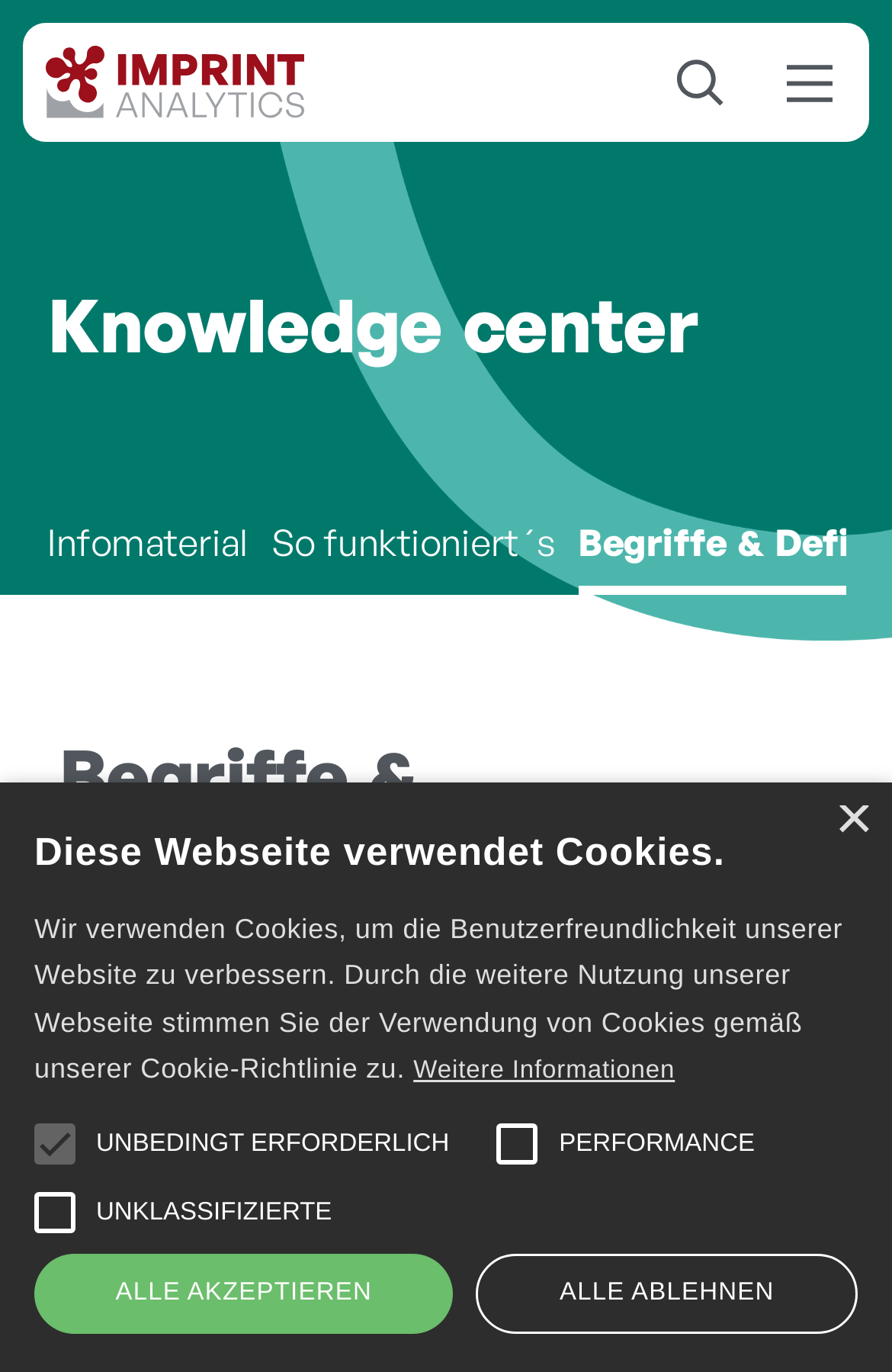Predict the bounding box of the UI element based on the description: "So funktioniert´s". The coordinates should be four float numbers between 0 and 1, formatted as [left, top, right, bottom].

[0.304, 0.369, 0.622, 0.434]